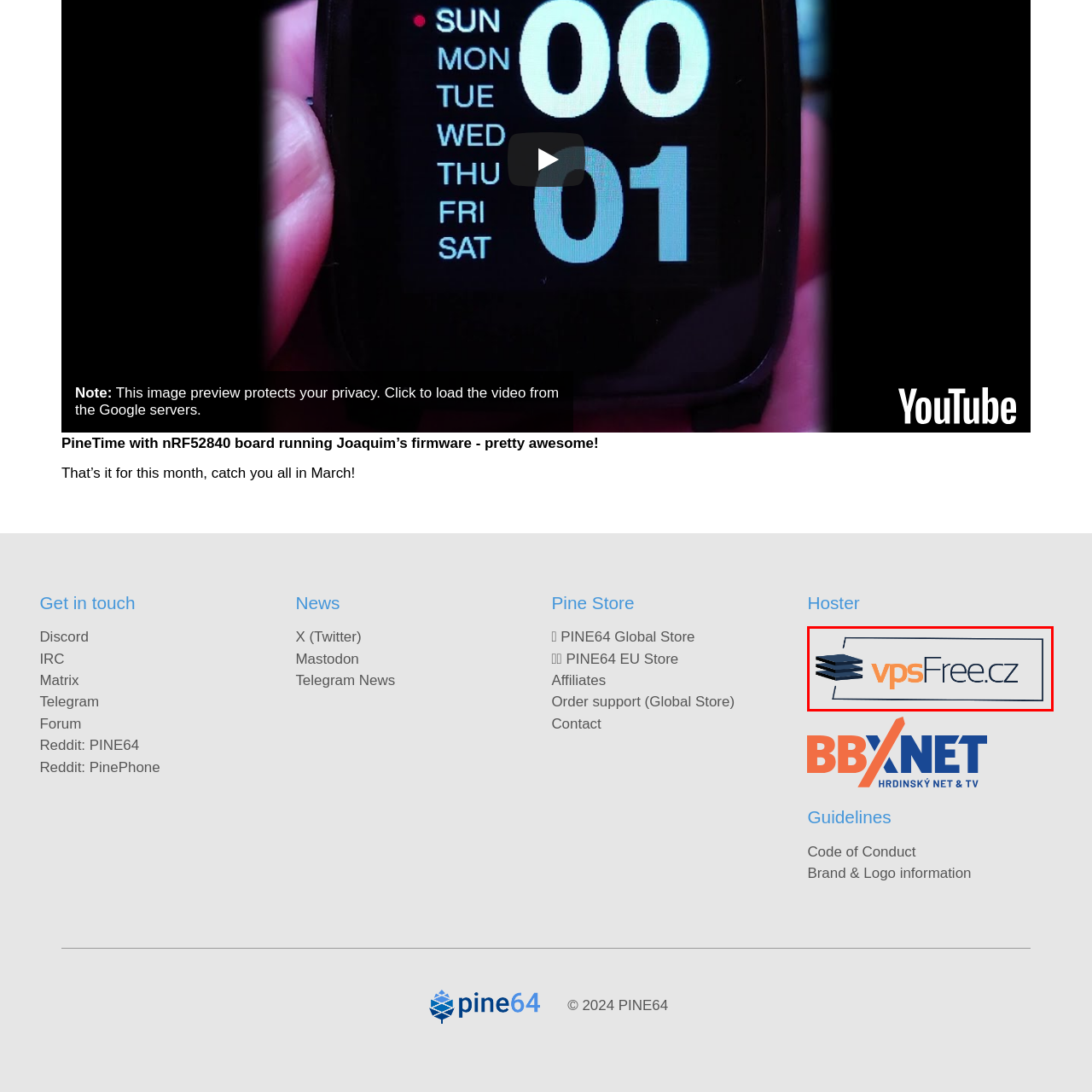Examine the area within the red bounding box and answer the following question using a single word or phrase:
What color is 'Free.cz' in the logo?

Vibrant orange